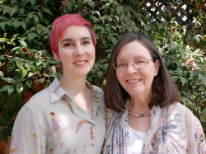What is the atmosphere captured in this photo?
Kindly answer the question with as much detail as you can.

The caption describes the photo as capturing a warm moment, likely between family or close friends, highlighting their connection and joy in each other's company, which suggests a warm and intimate atmosphere.